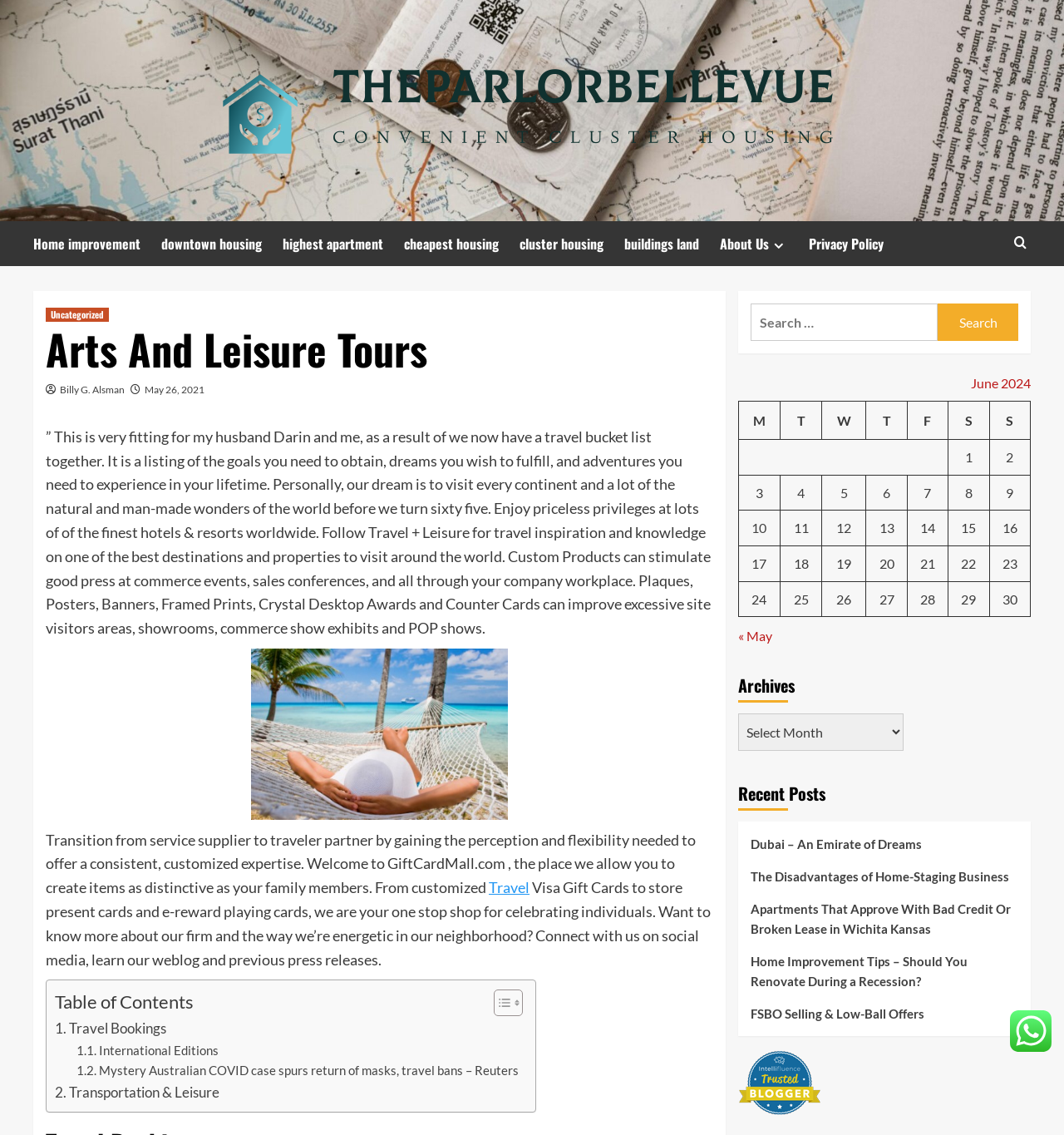Can you find the bounding box coordinates for the element that needs to be clicked to execute this instruction: "View the 'Travel Bookings' page"? The coordinates should be given as four float numbers between 0 and 1, i.e., [left, top, right, bottom].

[0.052, 0.896, 0.157, 0.916]